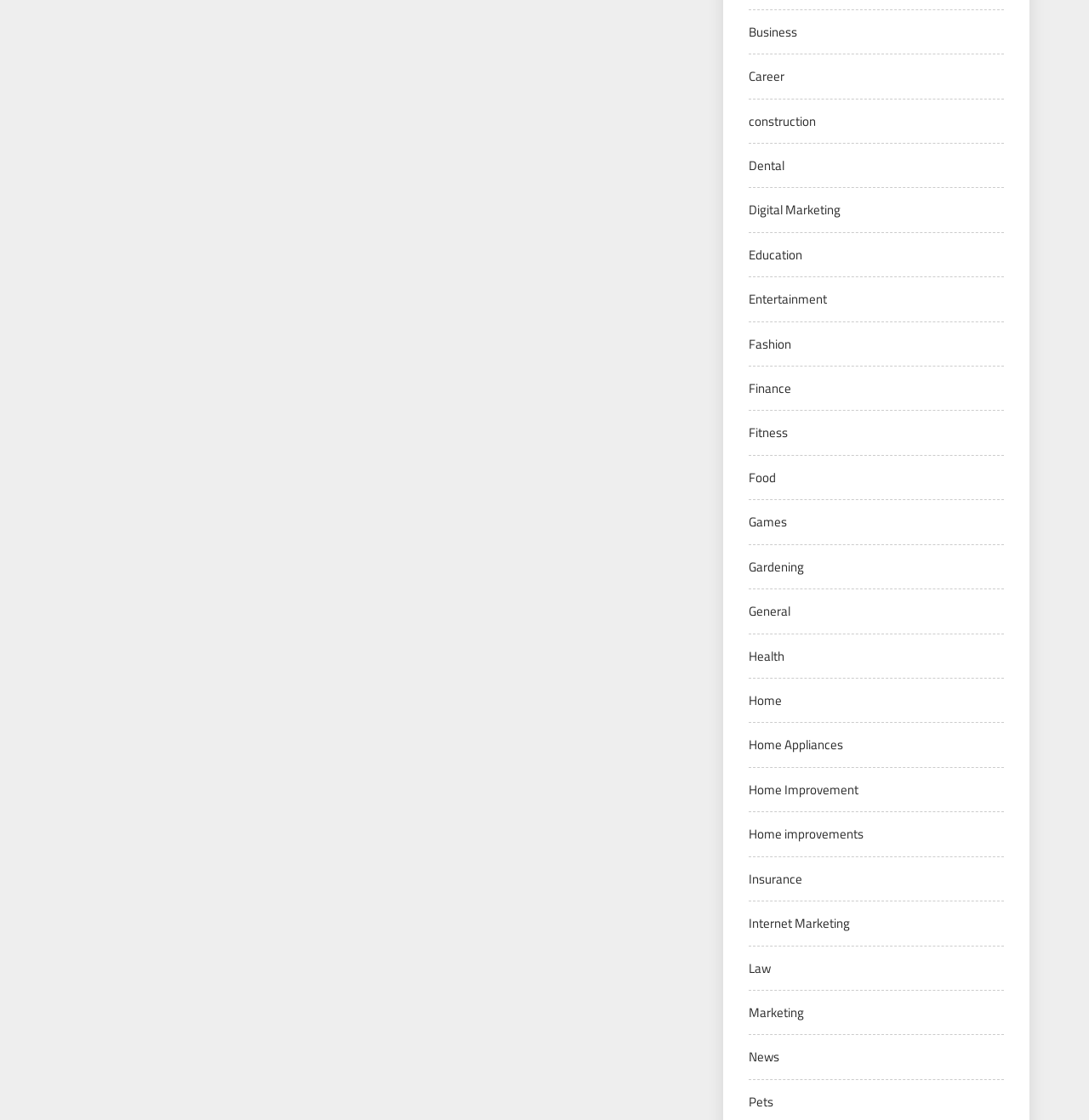Please locate the bounding box coordinates of the element that should be clicked to complete the given instruction: "Learn about Home Improvement".

[0.688, 0.696, 0.788, 0.714]